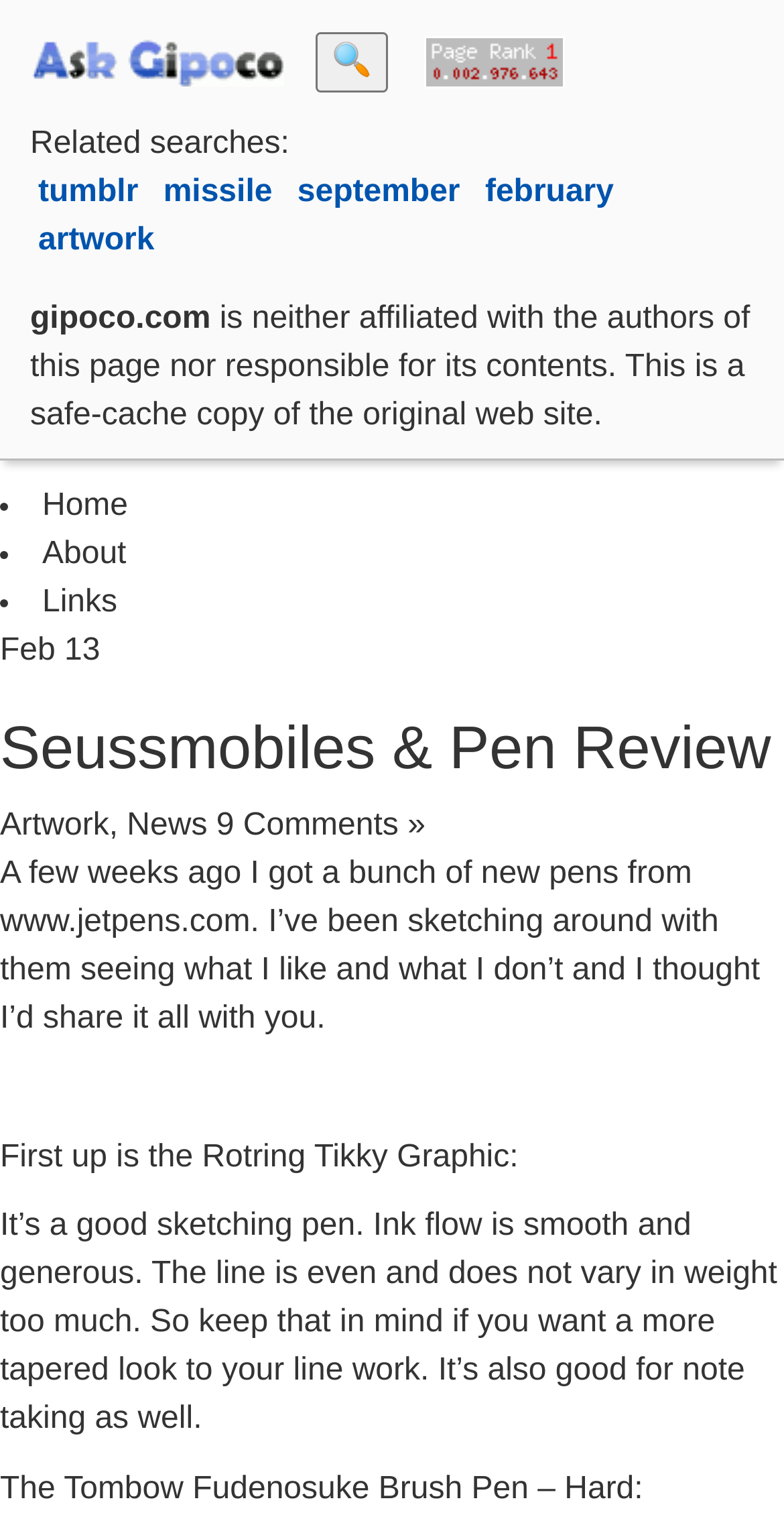From the image, can you give a detailed response to the question below:
How many comments does the blog post have?

I found the number of comments by looking at the StaticText element with OCR text '9 Comments »' which is typically used to indicate the number of comments on a blog post.